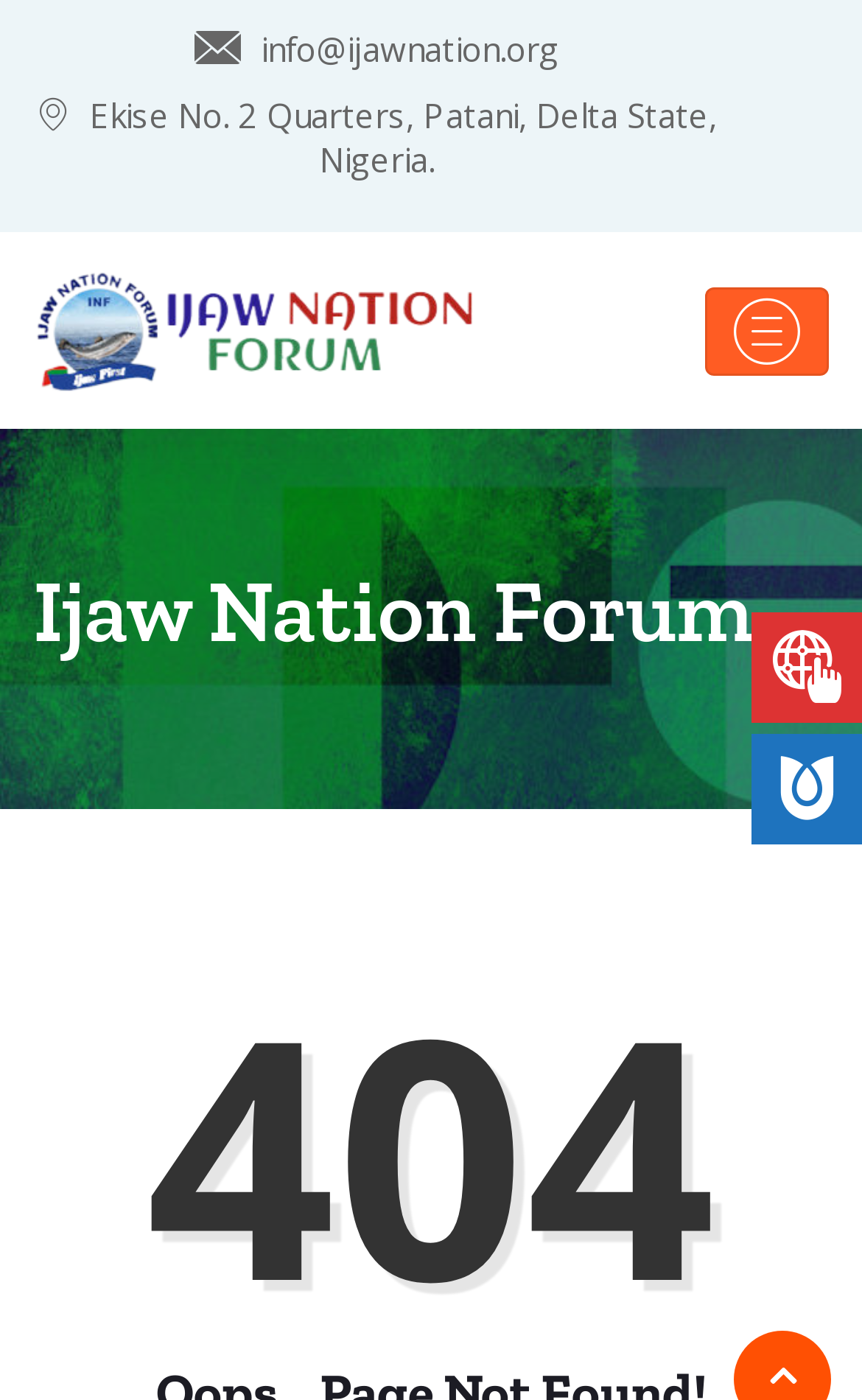Explain the webpage in detail.

The webpage is titled "Page not found – Ijaw Nation Forum". At the top-left corner, there is an image with the text "Ijaw Nation Forum" next to it, which is also a link. Below this image, there is a button labeled "Toggle navigation" that controls the primary navigation menu.

To the right of the image, there is a heading with the same text "Ijaw Nation Forum". Below the heading, there is a contact information section with an email address "info@ijawnation.org" and a physical address "Ekise No. 2 Quarters, Patani, Delta State, Nigeria.".

In the middle of the page, there is a large "404" text, indicating that the page was not found. At the bottom-right corner, there are three links represented by icons: a Facebook icon, a Twitter icon, and a YouTube icon. However, one of these icons is hidden.